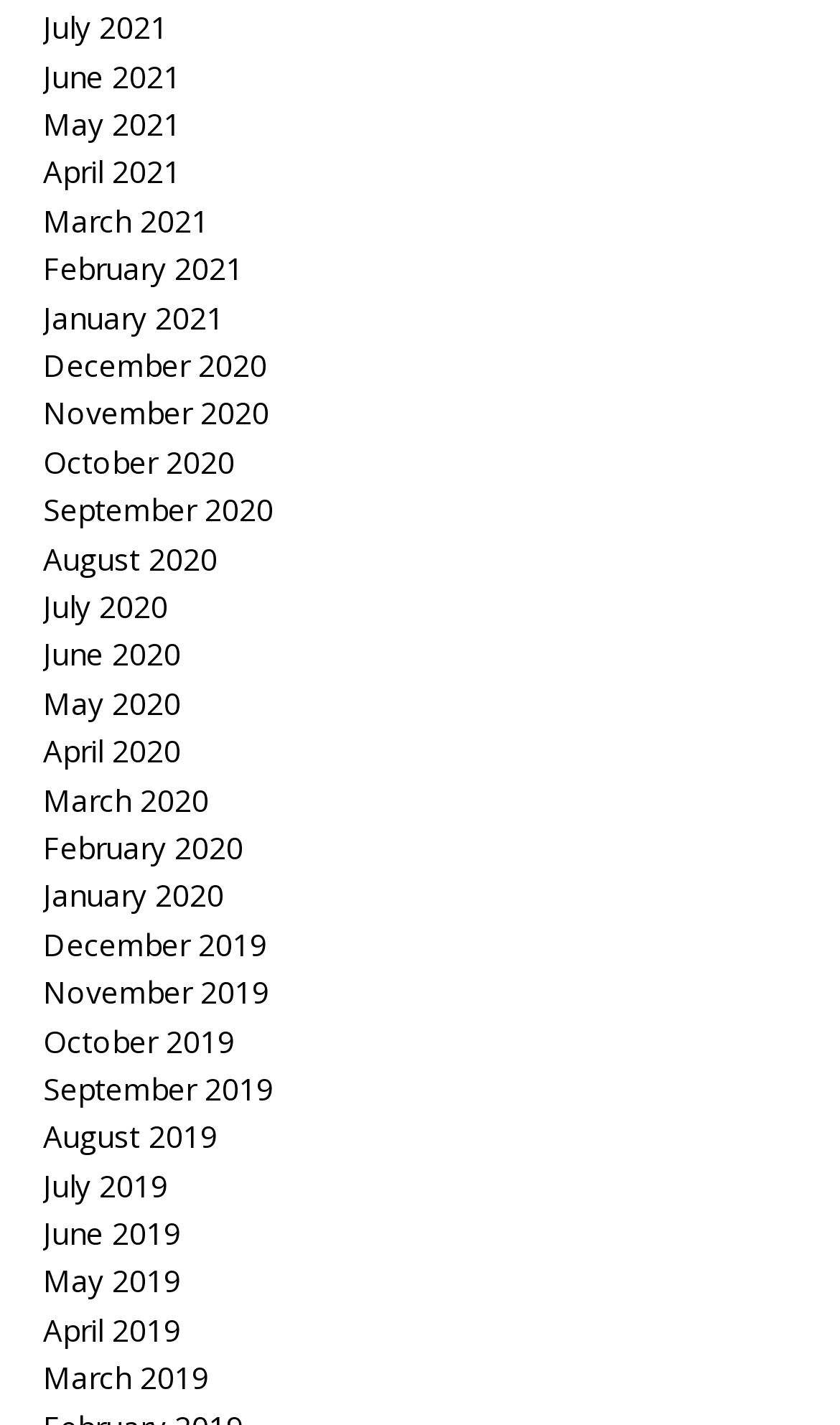How many months are listed on the webpage?
Please look at the screenshot and answer in one word or a short phrase.

24